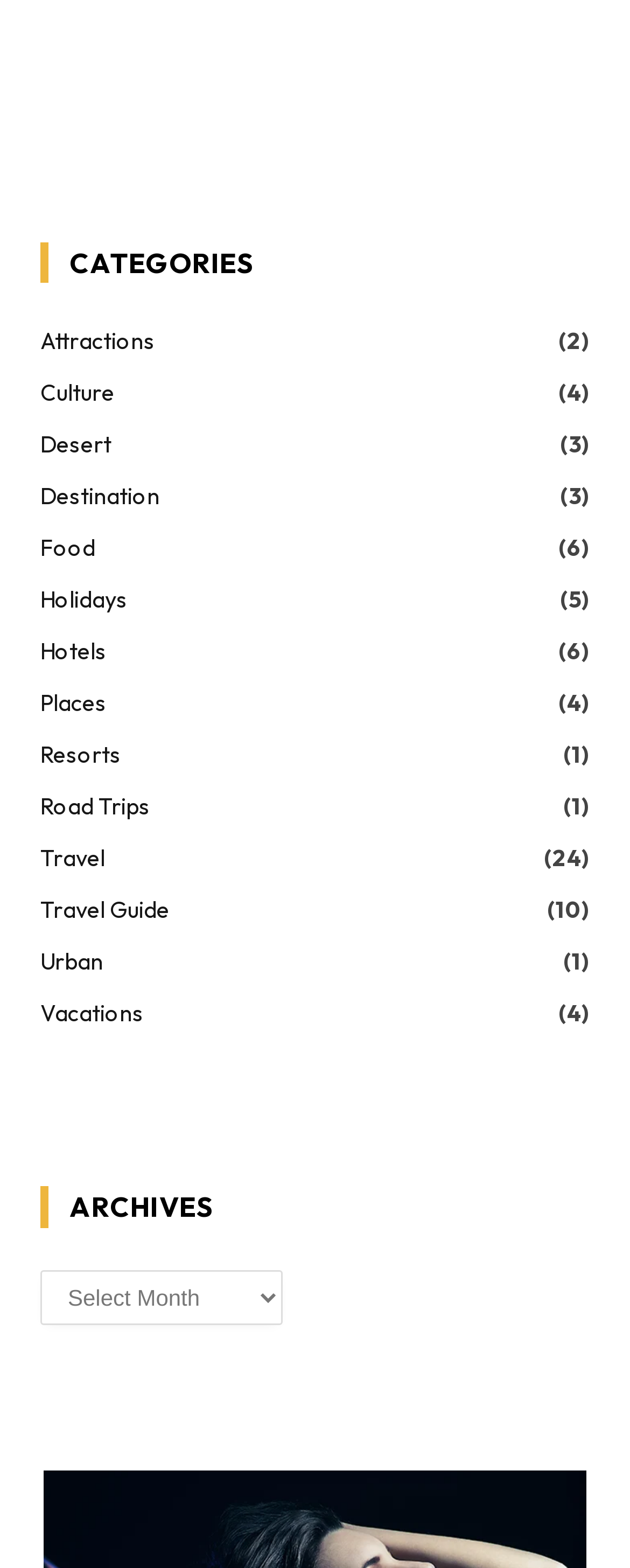Refer to the element description Travel and identify the corresponding bounding box in the screenshot. Format the coordinates as (top-left x, top-left y, bottom-right x, bottom-right y) with values in the range of 0 to 1.

[0.064, 0.537, 0.167, 0.559]